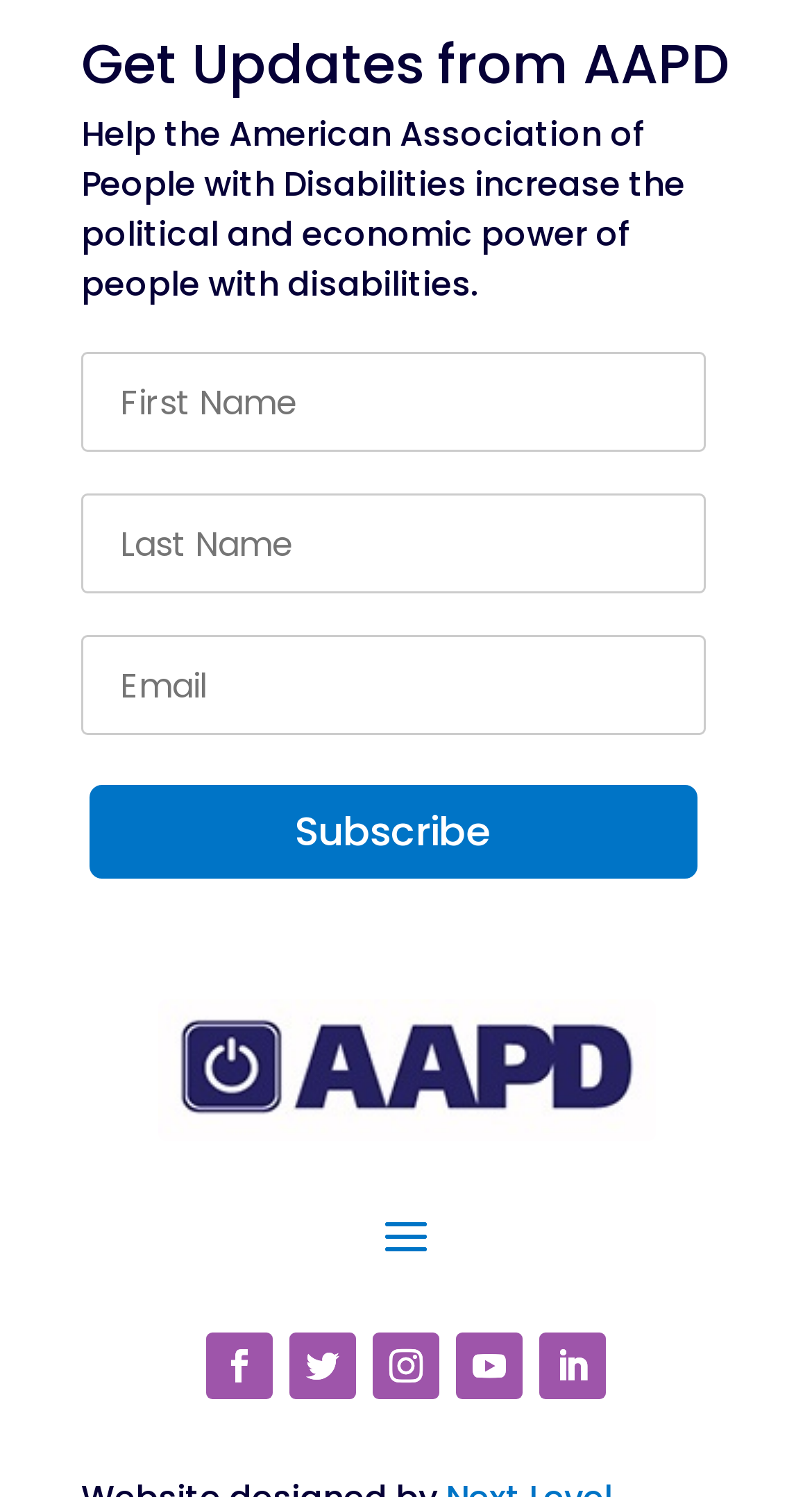What is the organization behind this webpage?
Could you please answer the question thoroughly and with as much detail as possible?

The static text 'Help the American Association of People with Disabilities increase the political and economic power of people with disabilities' suggests that this webpage is affiliated with the American Association of People with Disabilities.